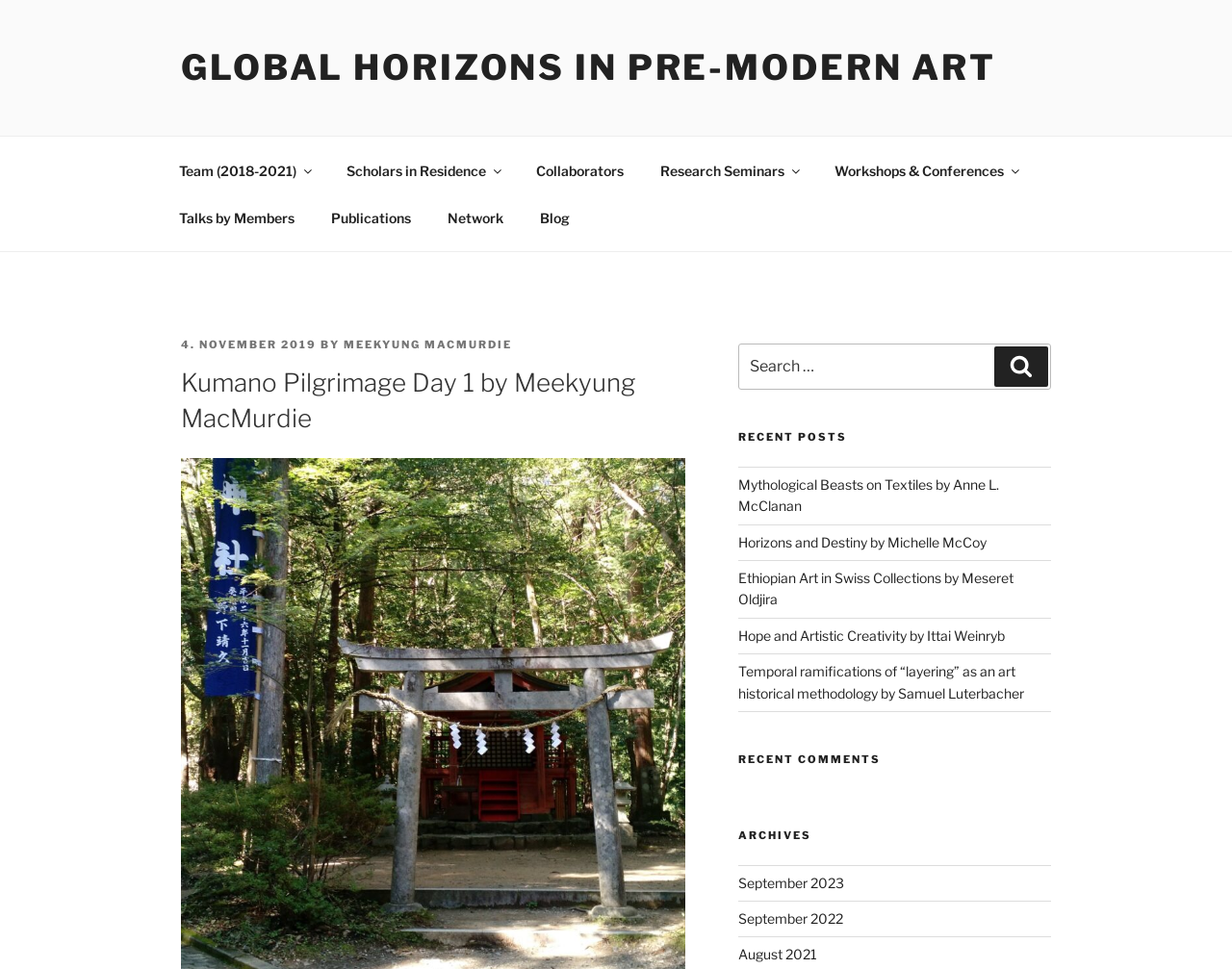Could you highlight the region that needs to be clicked to execute the instruction: "Check recent comments"?

[0.599, 0.776, 0.853, 0.792]